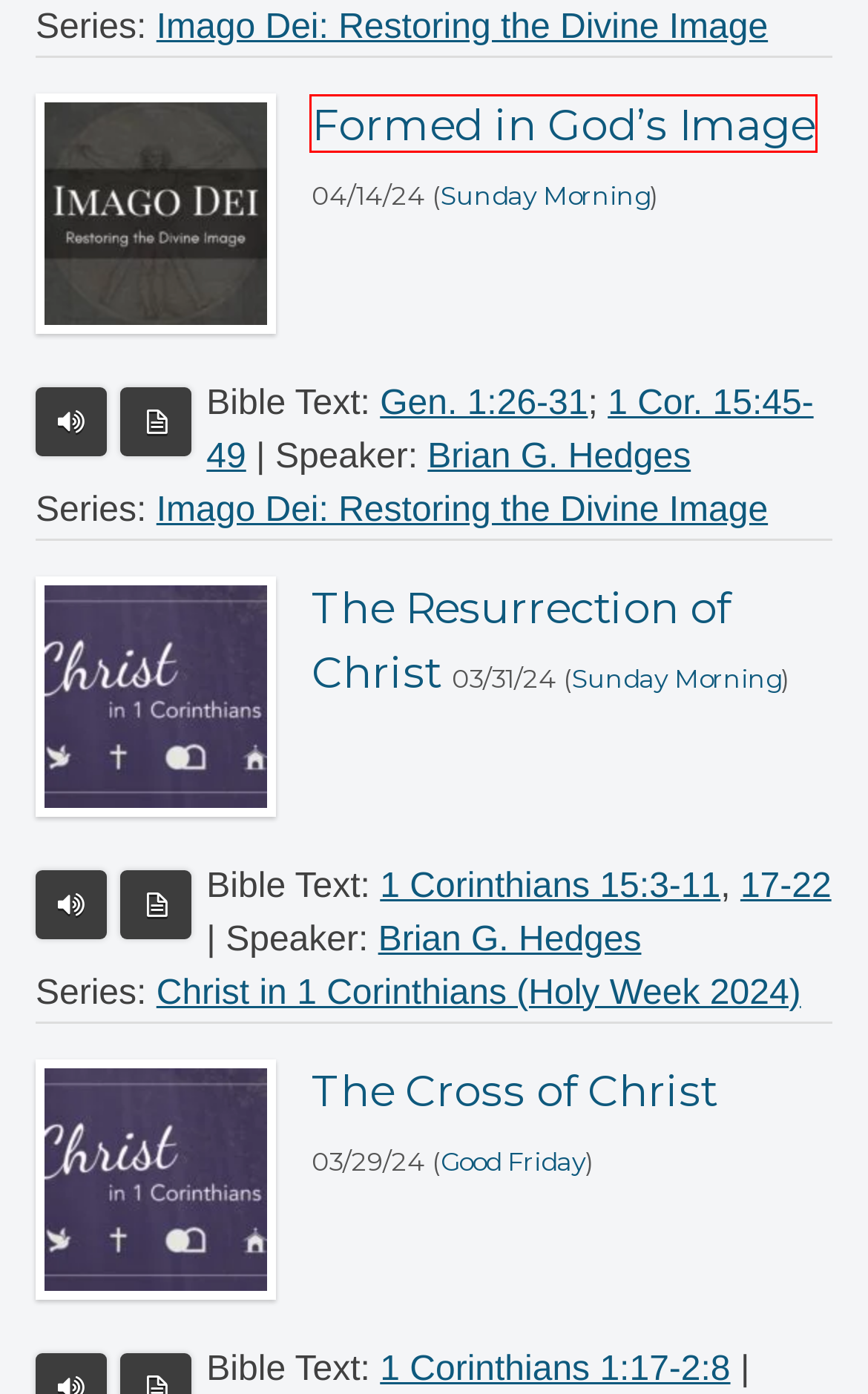Take a look at the provided webpage screenshot featuring a red bounding box around an element. Select the most appropriate webpage description for the page that loads after clicking on the element inside the red bounding box. Here are the candidates:
A. The Resurrection of Christ | Redeemer Church
B. Conformed to the Image of the Son | Redeemer Church
C. How to Make Life Work: Wisdom from Proverbs | Series | Redeemer Church
D. Christ in 1 Corinthians (Holy Week 2024) | Series | Redeemer Church
E. The Cross of Christ | Redeemer Church
F. Formed in God’s Image | Redeemer Church
G. Sunday Morning | Service Types | Redeemer Church
H. Good Friday | Service Types | Redeemer Church

F